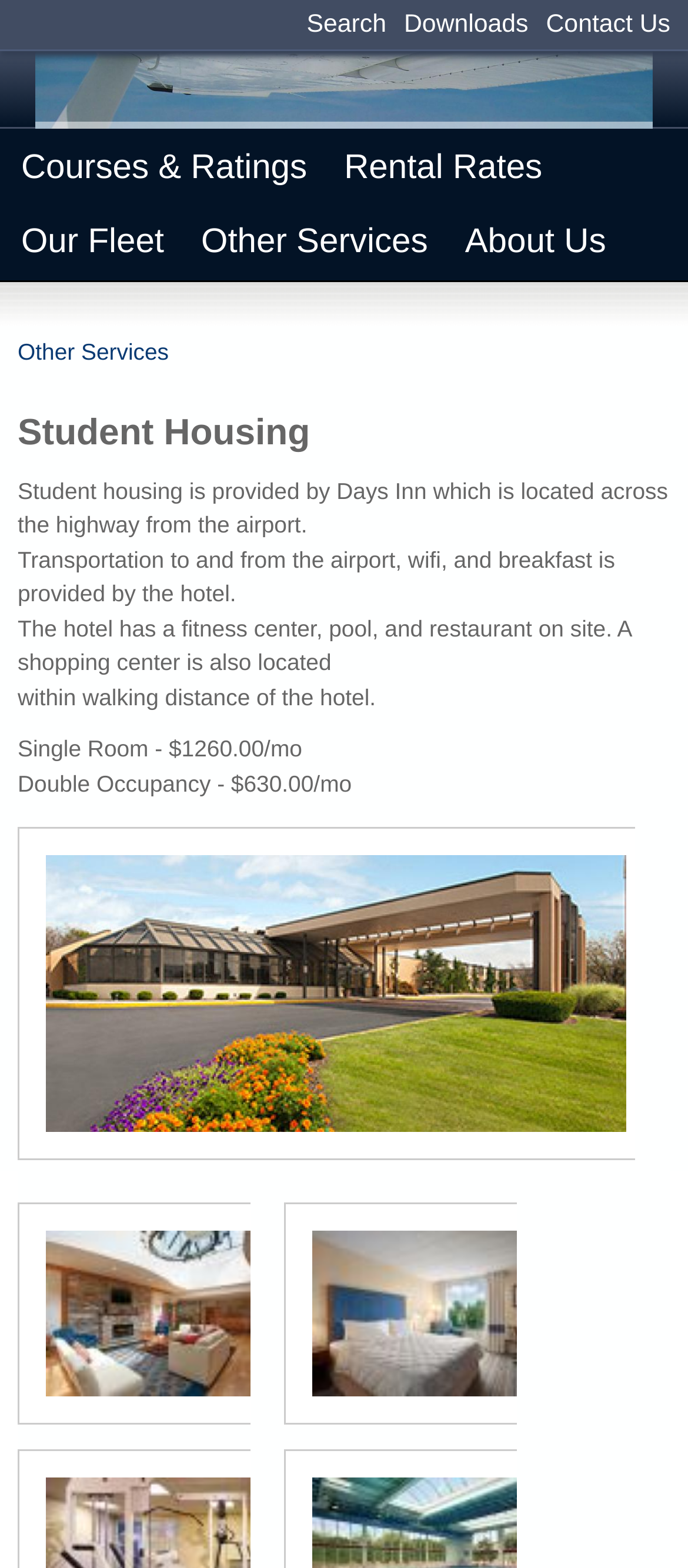Identify the bounding box coordinates of the clickable region necessary to fulfill the following instruction: "Visit Days Inn website". The bounding box coordinates should be four float numbers between 0 and 1, i.e., [left, top, right, bottom].

[0.026, 0.527, 0.923, 0.74]